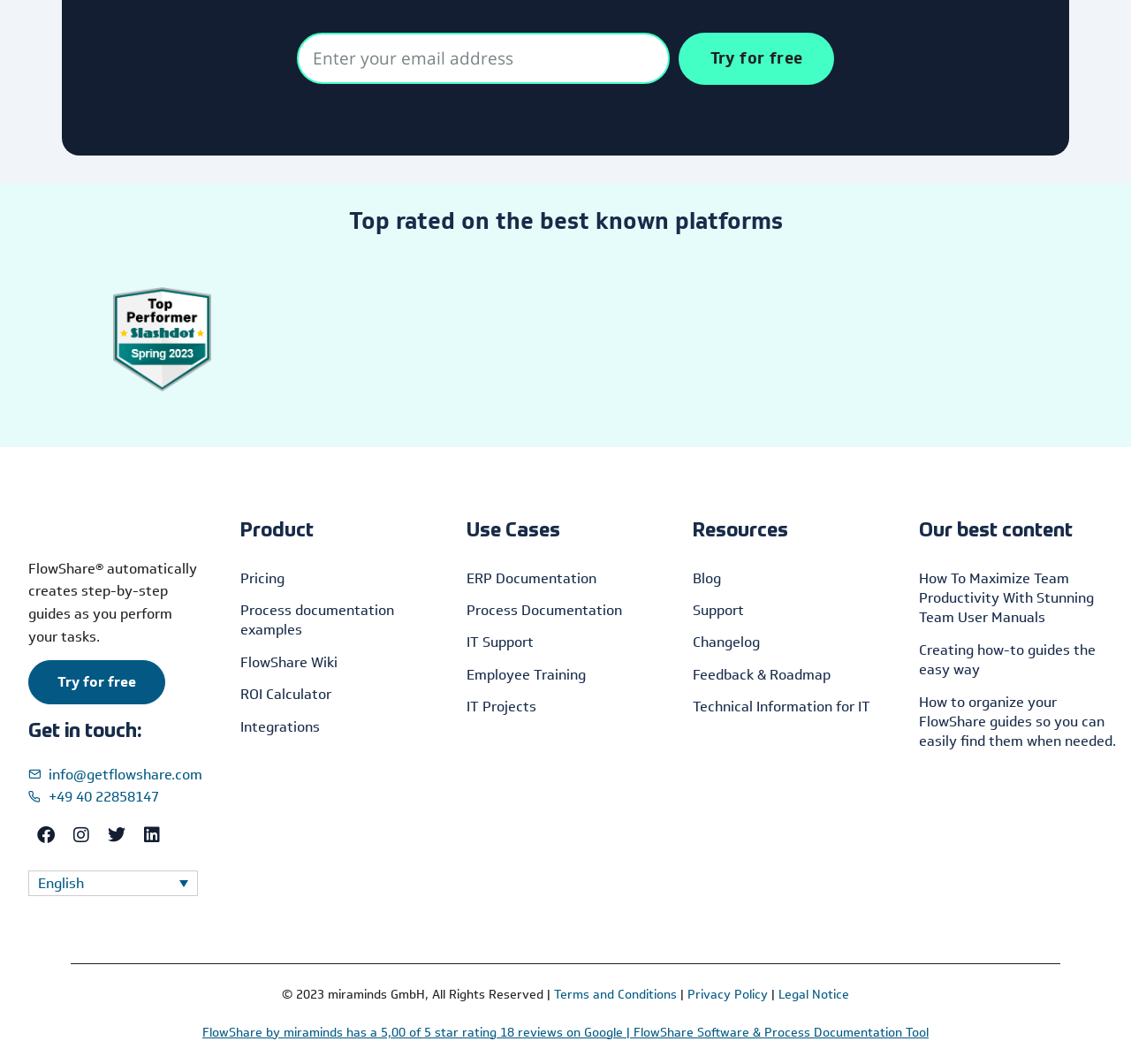Please identify the bounding box coordinates of the element's region that should be clicked to execute the following instruction: "Search for something". The bounding box coordinates must be four float numbers between 0 and 1, i.e., [left, top, right, bottom].

None